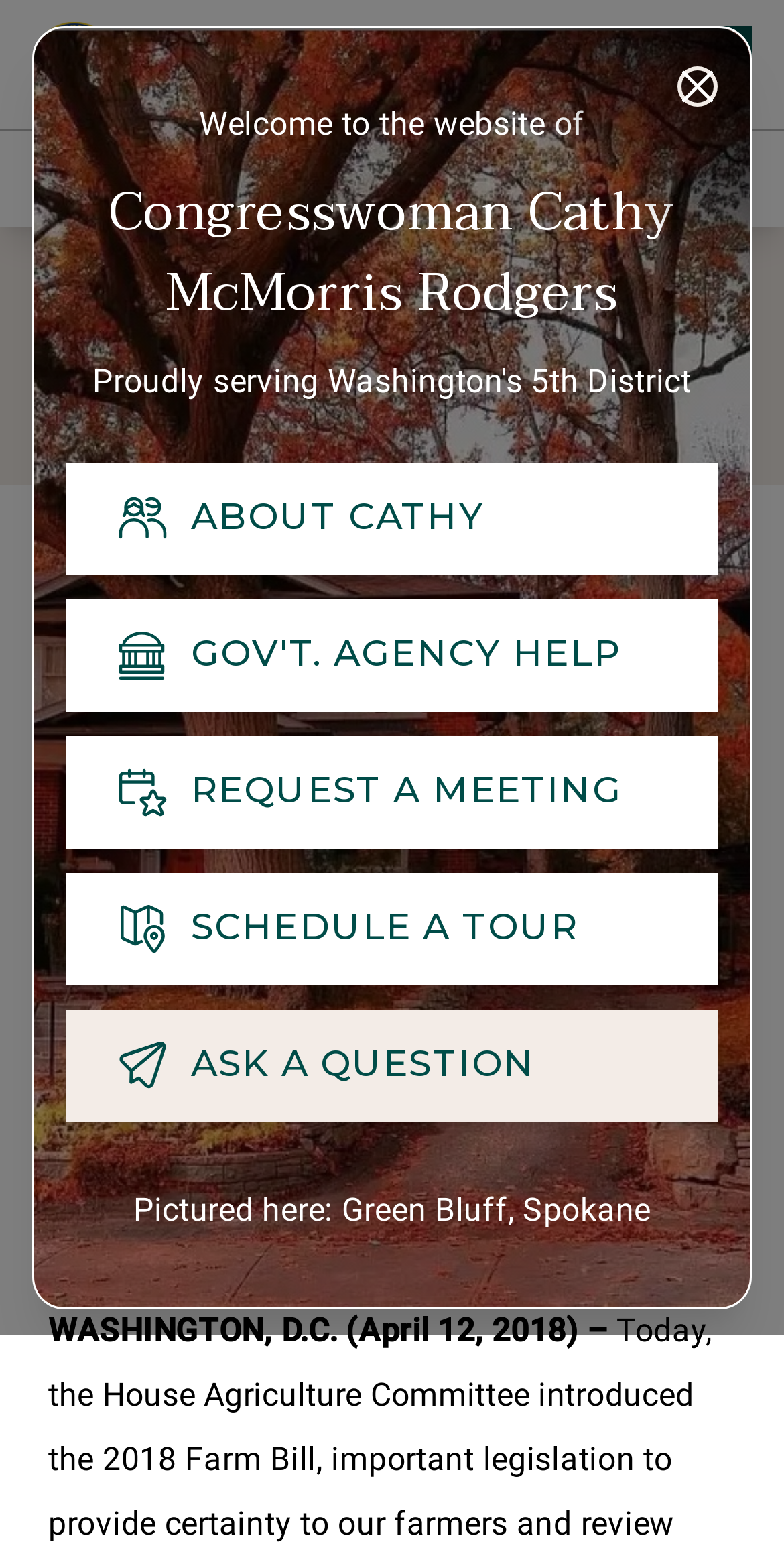Please determine the bounding box coordinates of the element to click in order to execute the following instruction: "Search for something". The coordinates should be four float numbers between 0 and 1, specified as [left, top, right, bottom].

[0.0, 0.084, 0.123, 0.145]